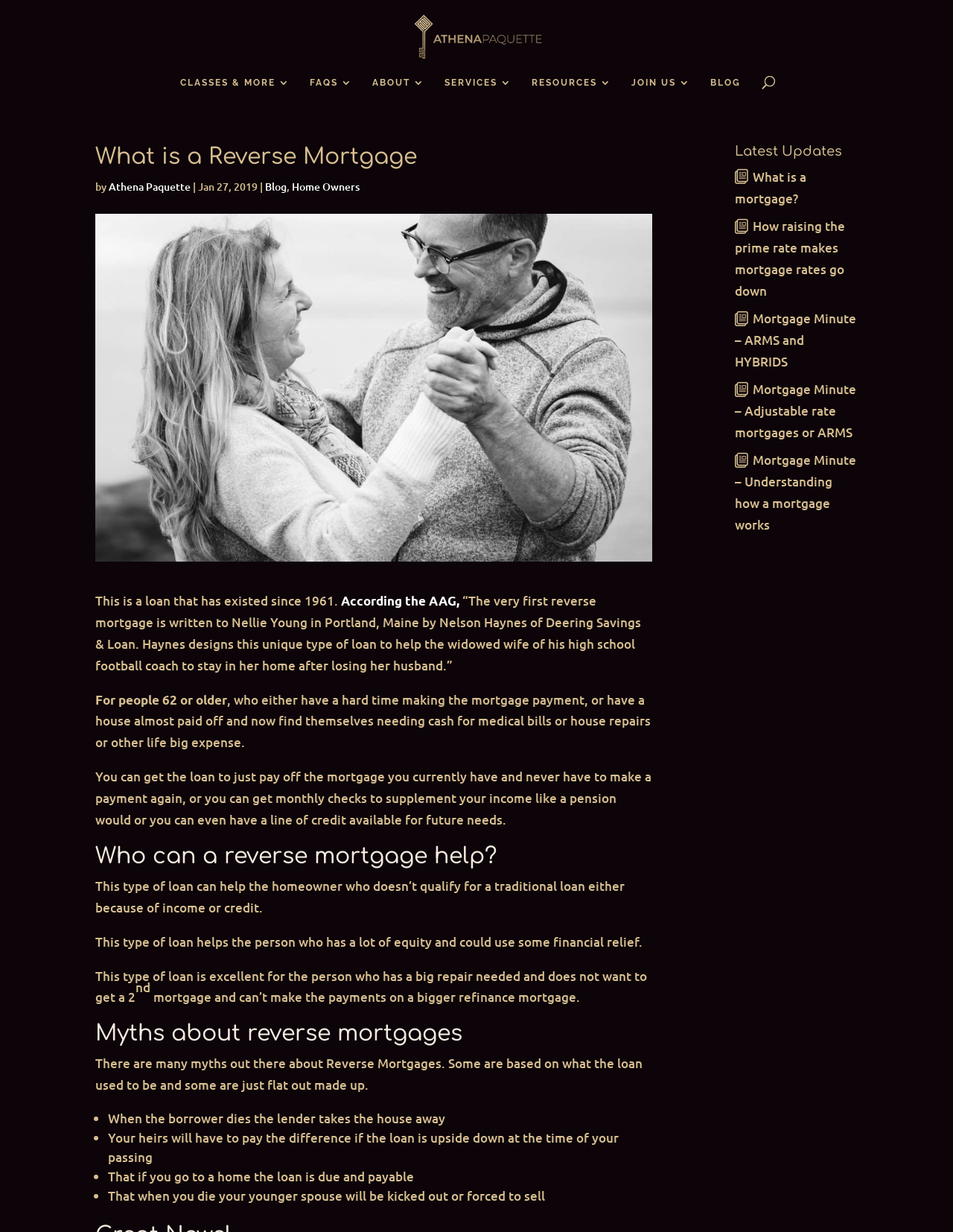What is a common myth about reverse mortgages?
Provide a concise answer using a single word or phrase based on the image.

Lender takes the house away when borrower dies